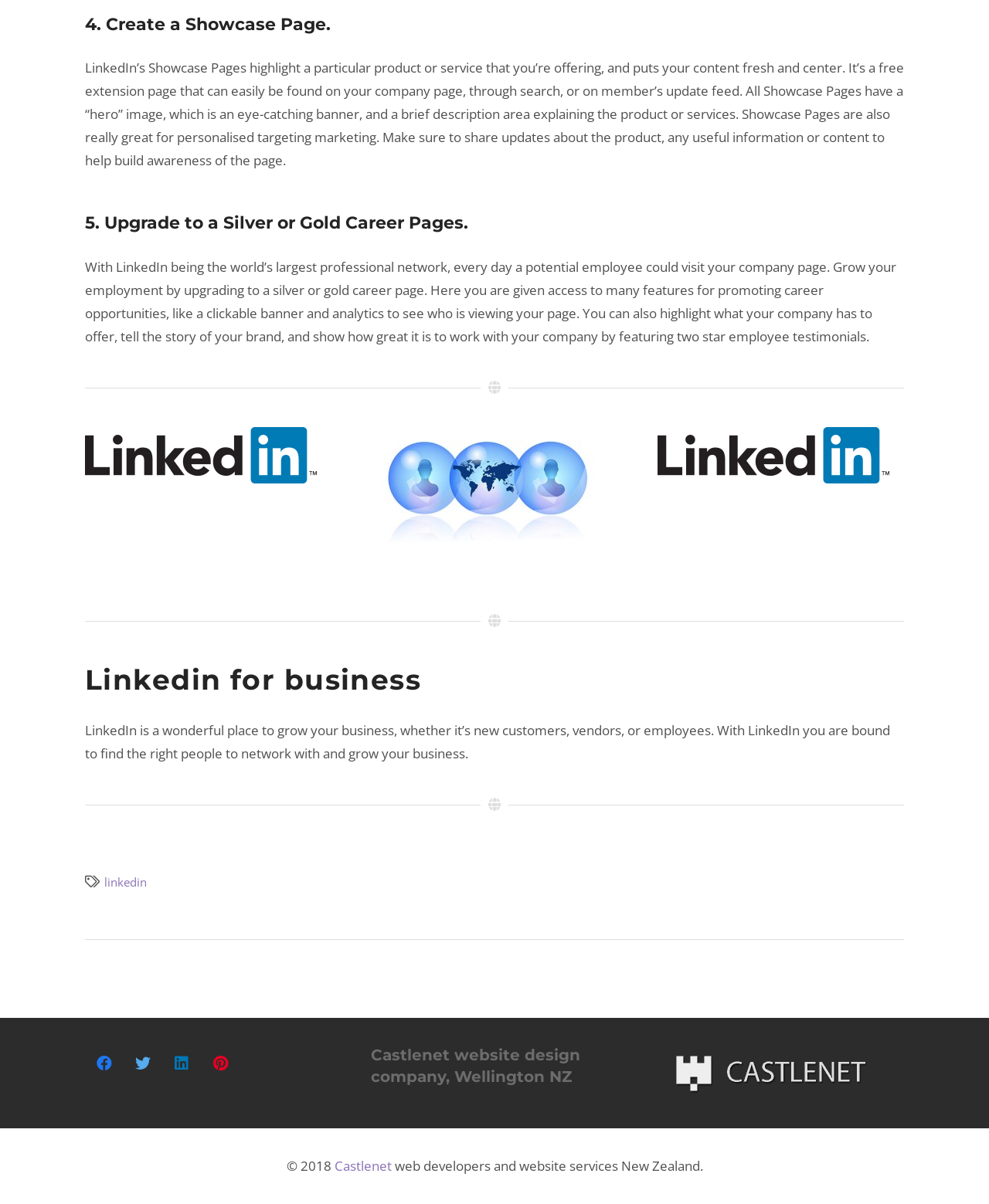What is the benefit of upgrading to a silver or gold career page?
Please utilize the information in the image to give a detailed response to the question.

The webpage states that upgrading to a silver or gold career page provides access to many features for promoting career opportunities, such as a clickable banner and analytics to see who is viewing the page.